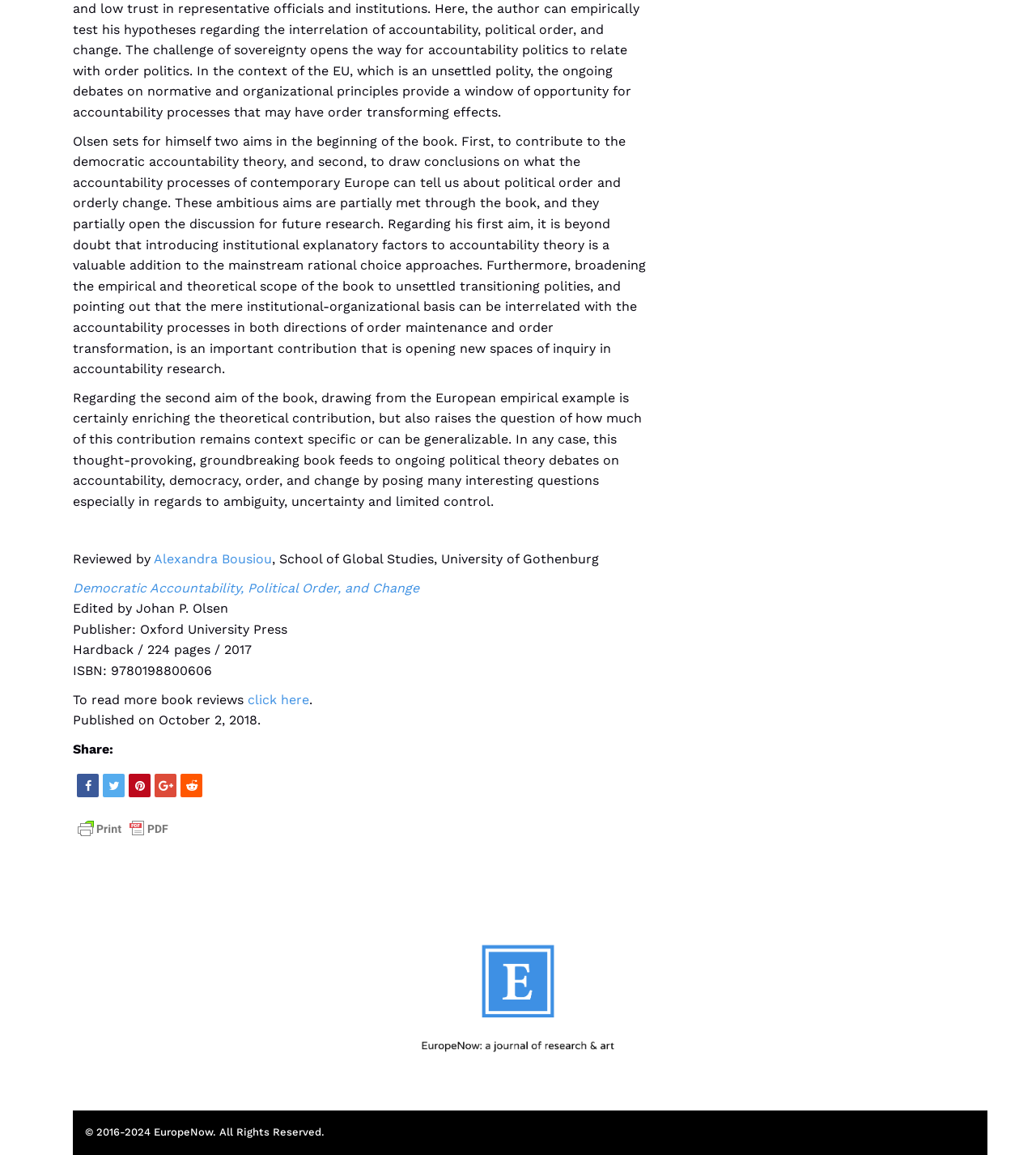What is the publisher of the book?
Answer the question in a detailed and comprehensive manner.

The publisher's name is mentioned in the text 'Publisher: Oxford University Press', which provides the book details including the publisher.